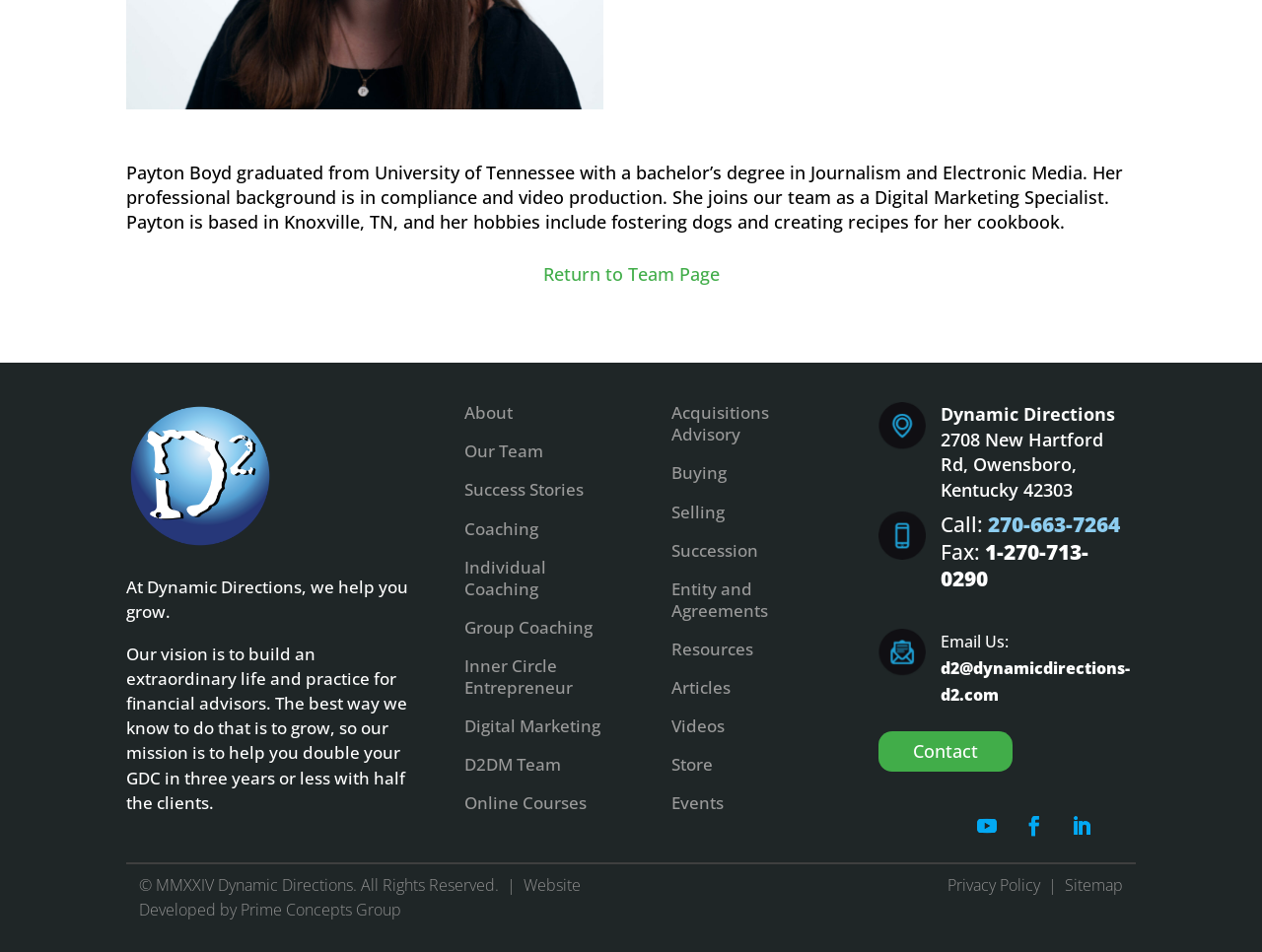Given the webpage screenshot, identify the bounding box of the UI element that matches this description: "270-663-7264".

[0.783, 0.537, 0.888, 0.566]